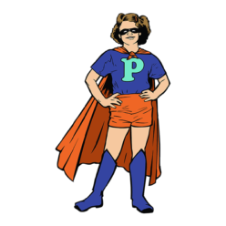Answer the question in a single word or phrase:
What is the color of the character's cape?

Orange